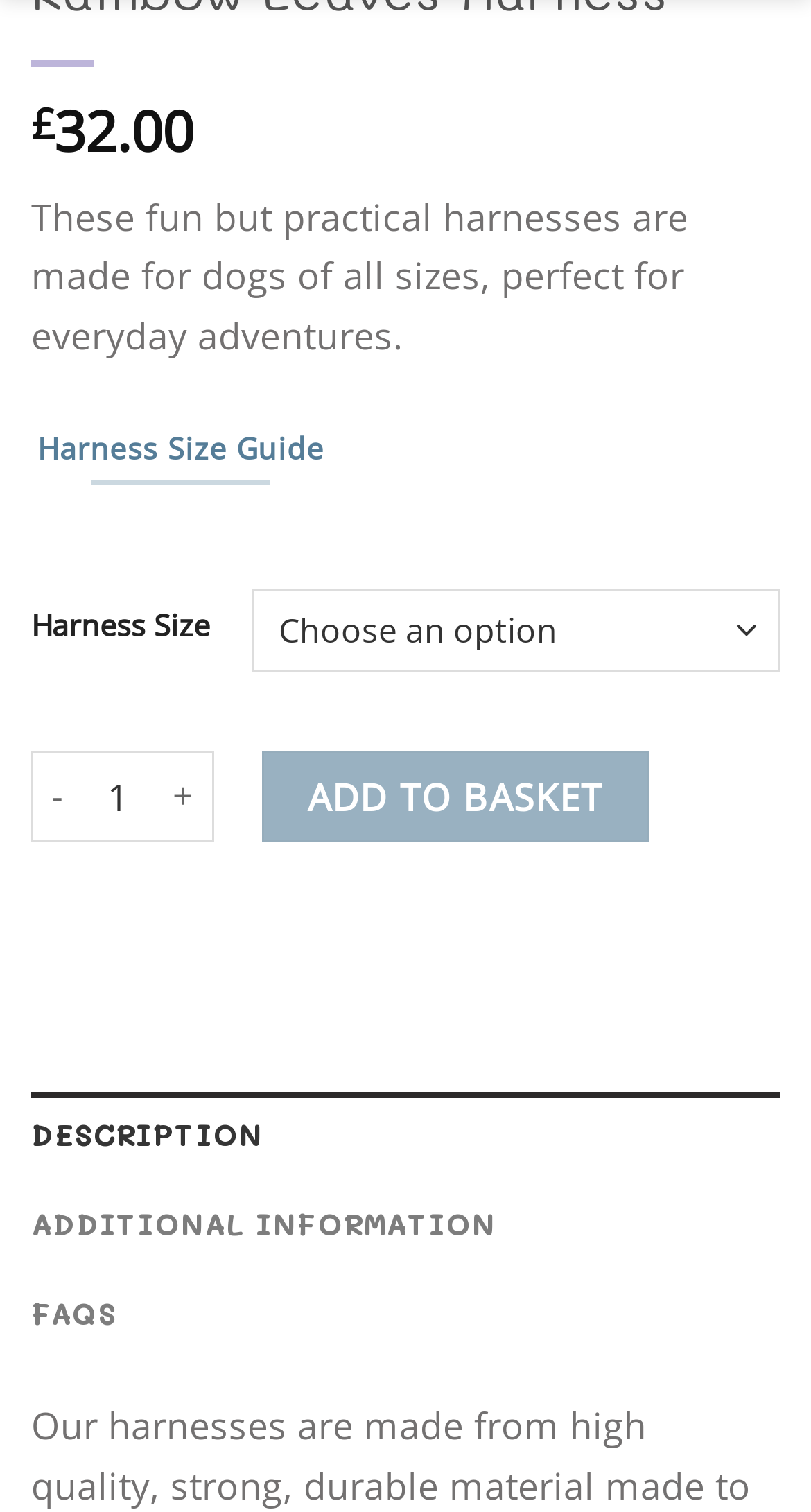Pinpoint the bounding box coordinates of the clickable area needed to execute the instruction: "Decrease the product quantity". The coordinates should be specified as four float numbers between 0 and 1, i.e., [left, top, right, bottom].

[0.038, 0.496, 0.099, 0.558]